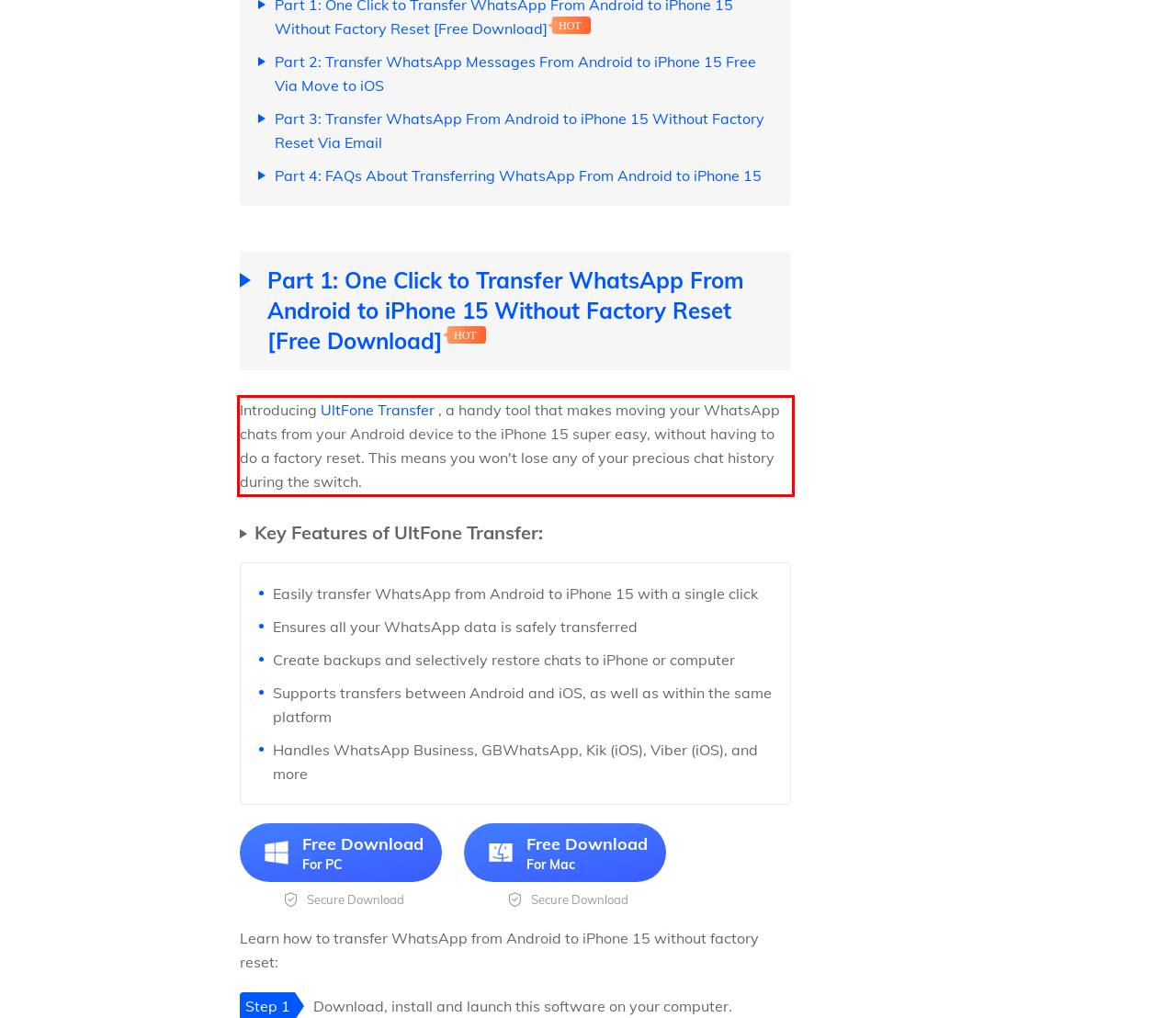You have a screenshot with a red rectangle around a UI element. Recognize and extract the text within this red bounding box using OCR.

Introducing UltFone Transfer , a handy tool that makes moving your WhatsApp chats from your Android device to the iPhone 15 super easy, without having to do a factory reset. This means you won't lose any of your precious chat history during the switch.